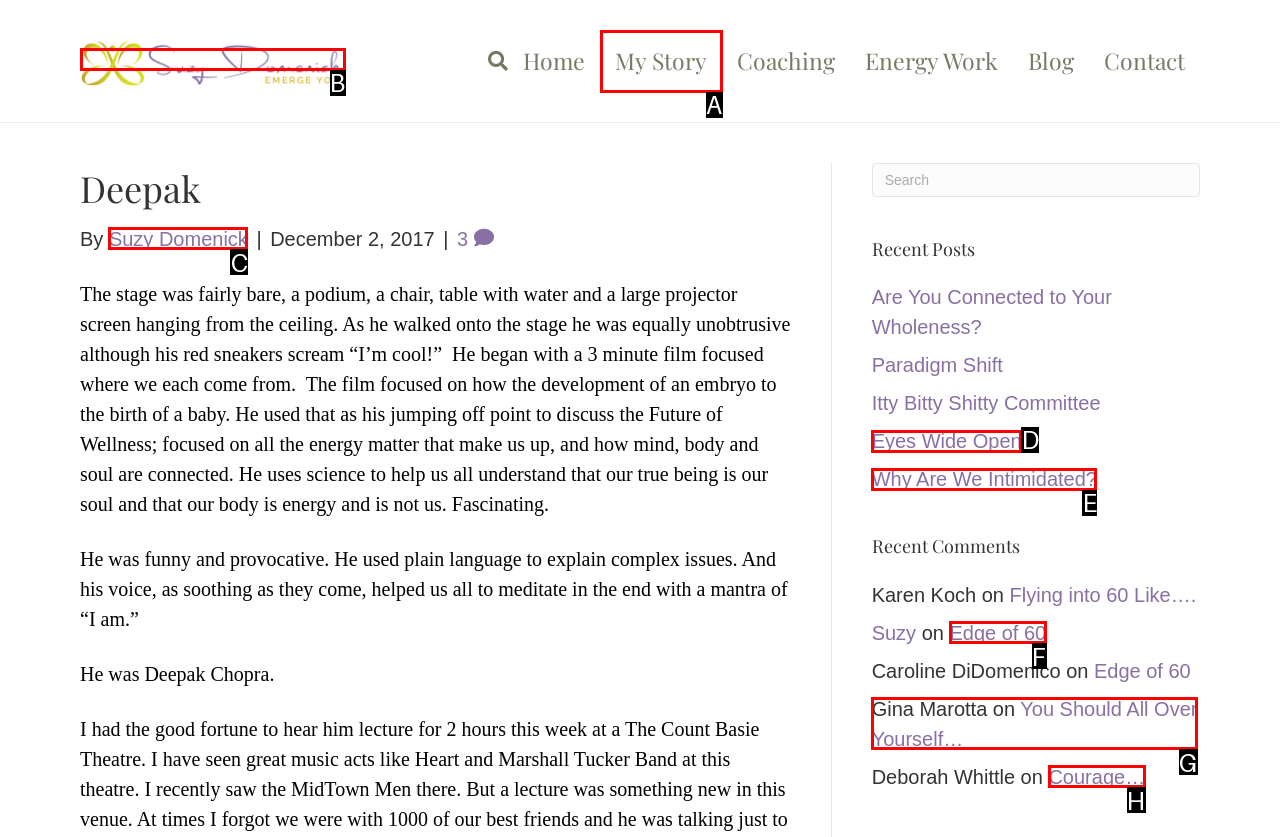Identify the HTML element that best matches the description: Your Cat Stories. Provide your answer by selecting the corresponding letter from the given options.

None